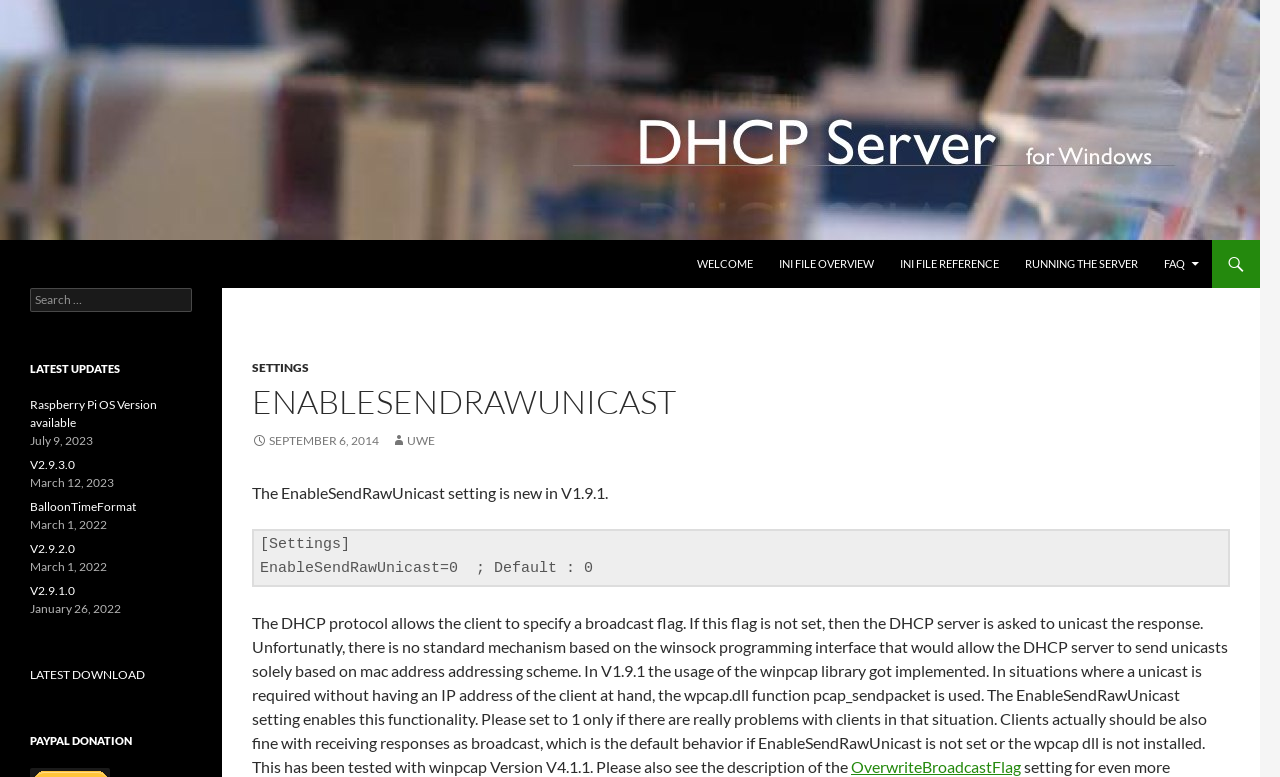What is the purpose of the EnableSendRawUnicast setting?
Provide a detailed and well-explained answer to the question.

The webpage explains that the EnableSendRawUnicast setting enables the functionality to send unicasts solely based on mac address addressing scheme, which is required in situations where a unicast is required without having an IP address of the client at hand.